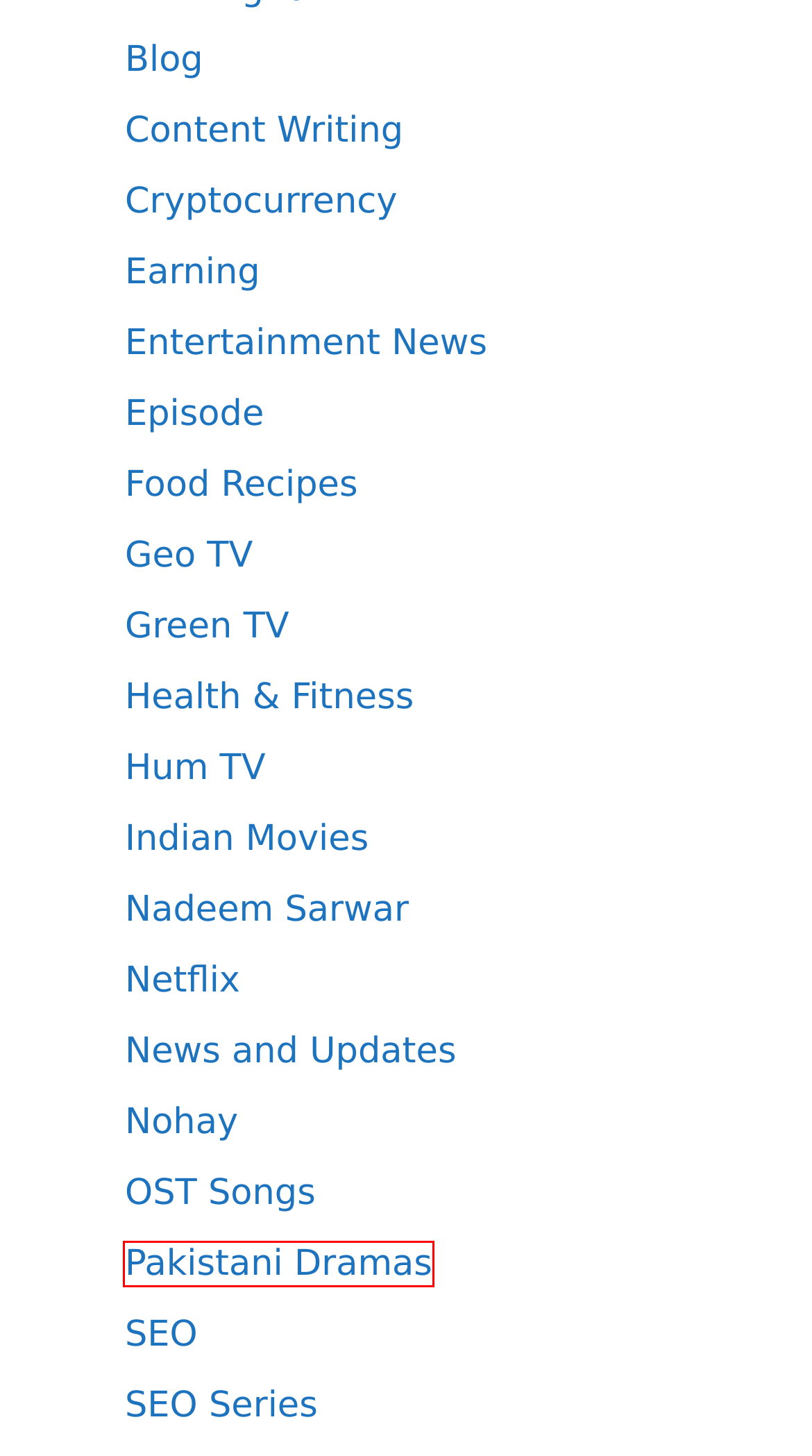A screenshot of a webpage is given, featuring a red bounding box around a UI element. Please choose the webpage description that best aligns with the new webpage after clicking the element in the bounding box. These are the descriptions:
A. Pakistani Dramas - Written Updatez
B. Geo TV - Written Updatez
C. Health & Fitness - Written Updatez
D. Indian Movies - Written Updatez
E. News and Updates - Written Updatez
F. Content Writing - Written Updatez
G. SEO Series - Written Updatez
H. SEO - Written Updatez

A